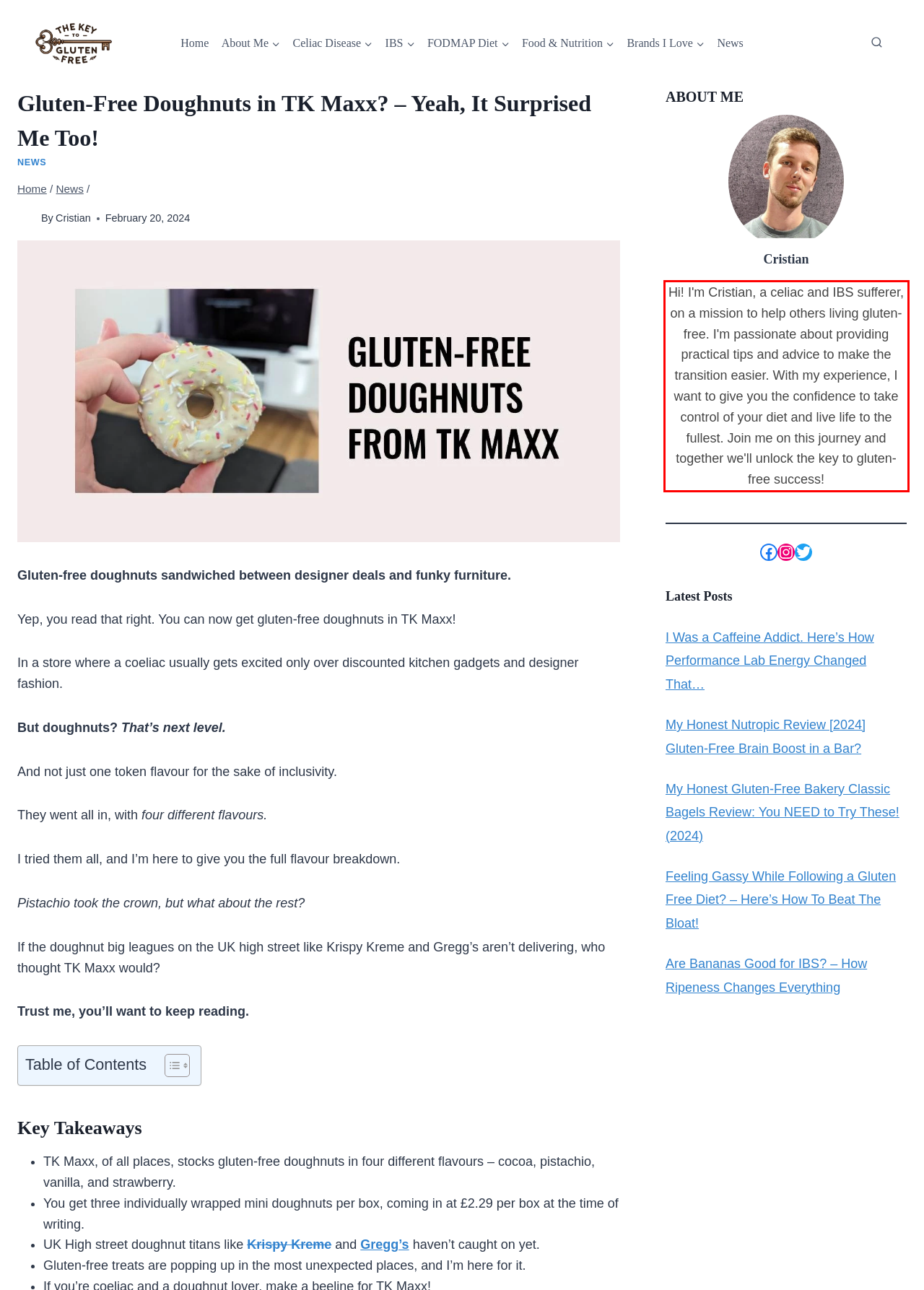Please extract the text content within the red bounding box on the webpage screenshot using OCR.

Hi! I'm Cristian, a celiac and IBS sufferer, on a mission to help others living gluten-free. I'm passionate about providing practical tips and advice to make the transition easier. With my experience, I want to give you the confidence to take control of your diet and live life to the fullest. Join me on this journey and together we'll unlock the key to gluten-free success!